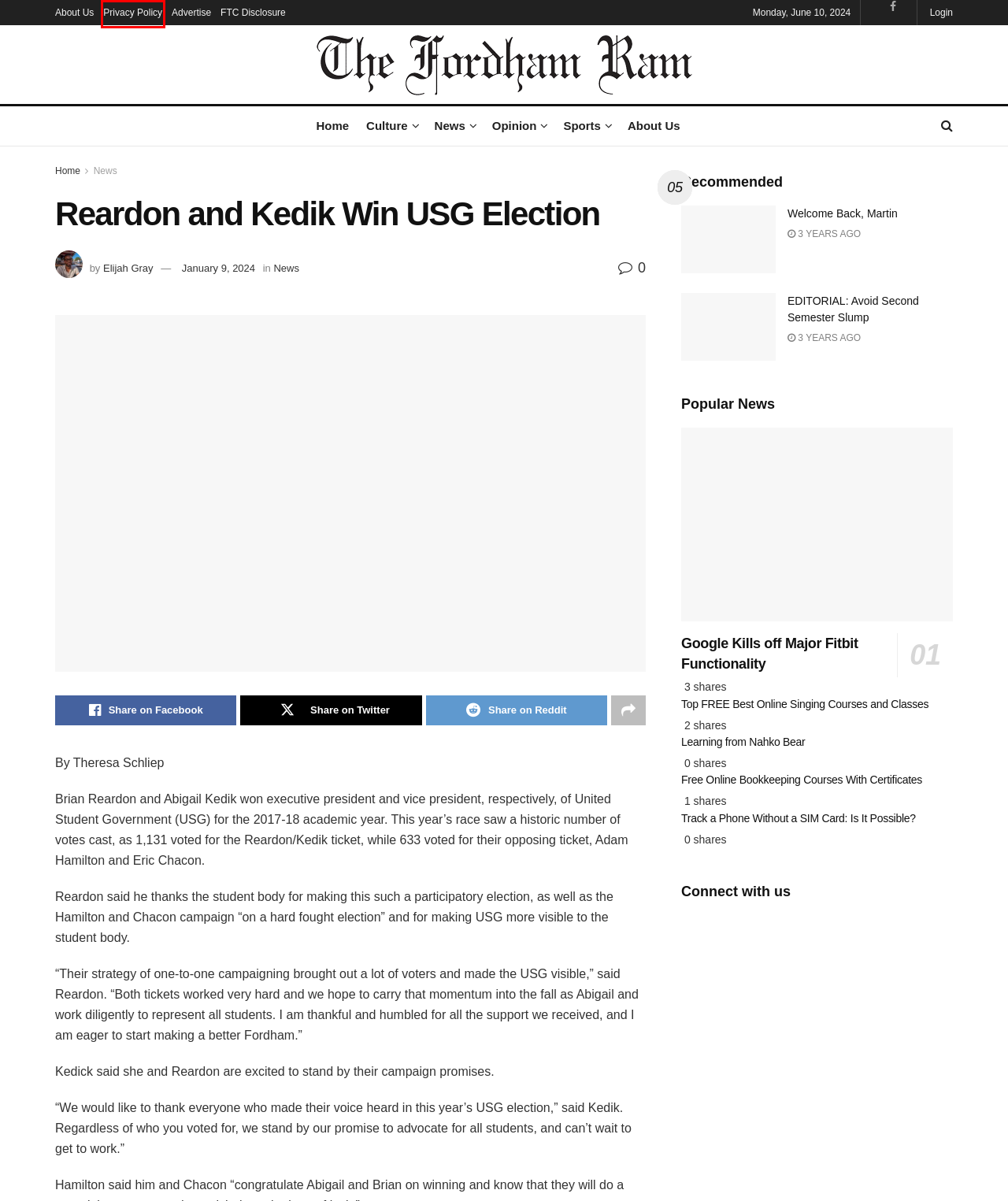Observe the provided screenshot of a webpage that has a red rectangle bounding box. Determine the webpage description that best matches the new webpage after clicking the element inside the red bounding box. Here are the candidates:
A. Google Kills off Major Fitbit Functionality - The Fordham Ram
B. Elijah Gray, Author at The Fordham Ram
C. Track a Phone Without a SIM Card: Is It Possible? - The Fordham Ram
D. Privacy Policy - The Fordham Ram
E. Advertise - The Fordham Ram
F. News Archives - The Fordham Ram
G. FTC Disclosure - The Fordham Ram
H. Free Singing Lessons - The Fordham Ram

D